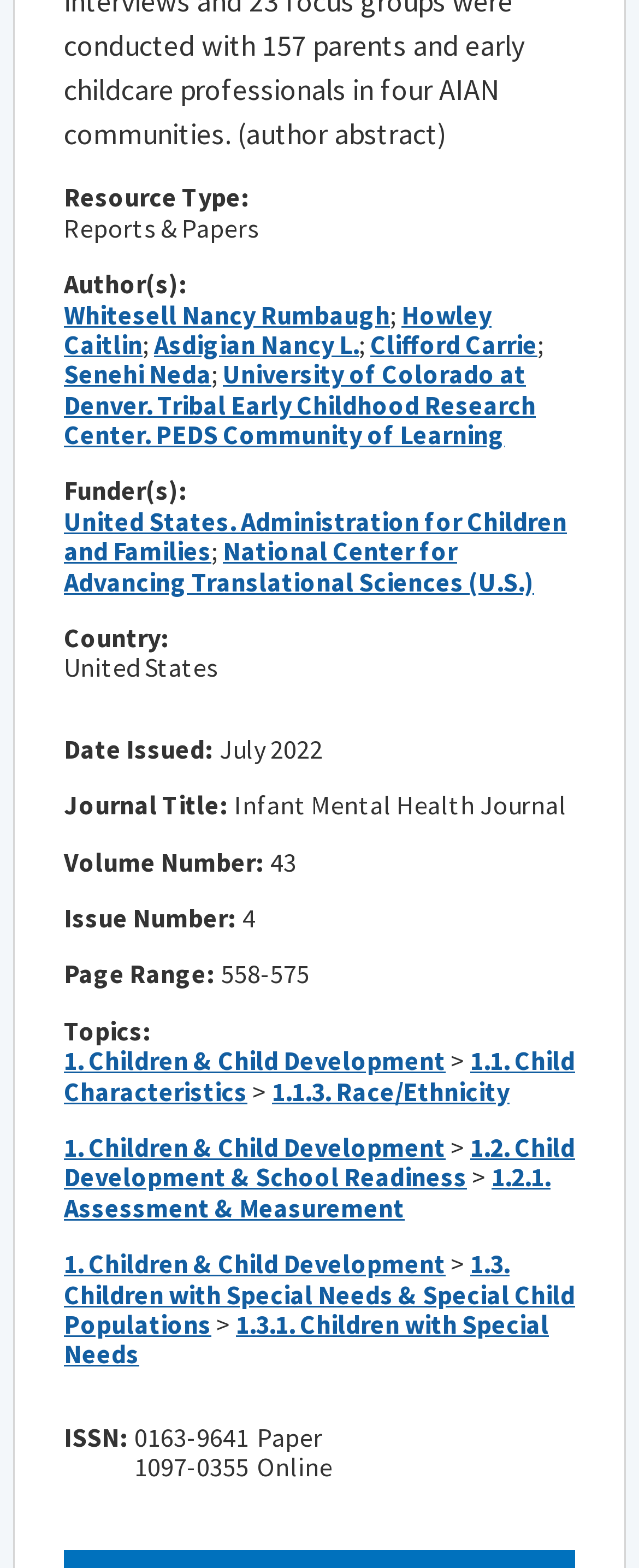Highlight the bounding box coordinates of the element you need to click to perform the following instruction: "View the report by Whitesell Nancy Rumbaugh."

[0.1, 0.19, 0.61, 0.211]